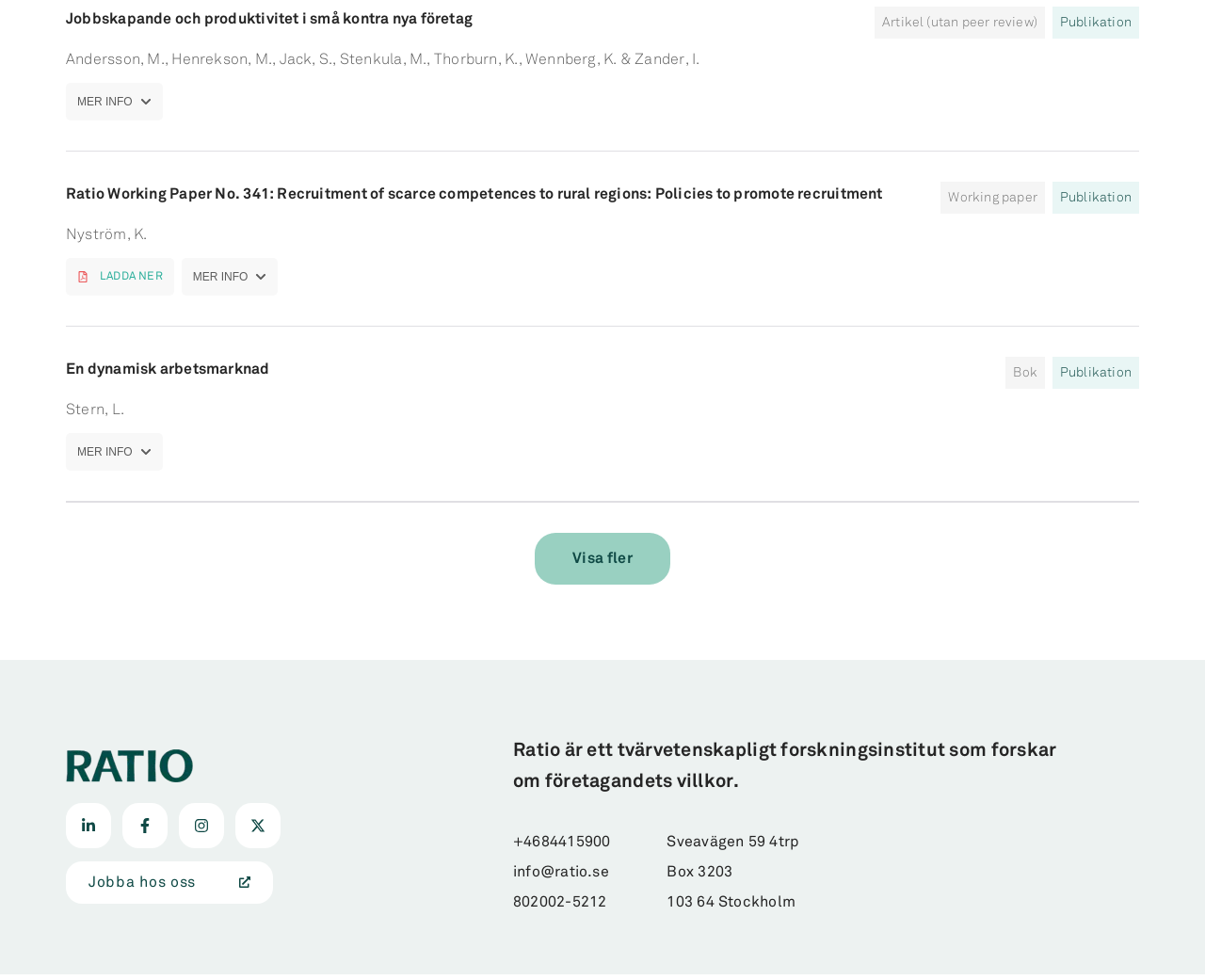Identify the bounding box coordinates for the region of the element that should be clicked to carry out the instruction: "Contact Ratio". The bounding box coordinates should be four float numbers between 0 and 1, i.e., [left, top, right, bottom].

[0.426, 0.852, 0.507, 0.866]